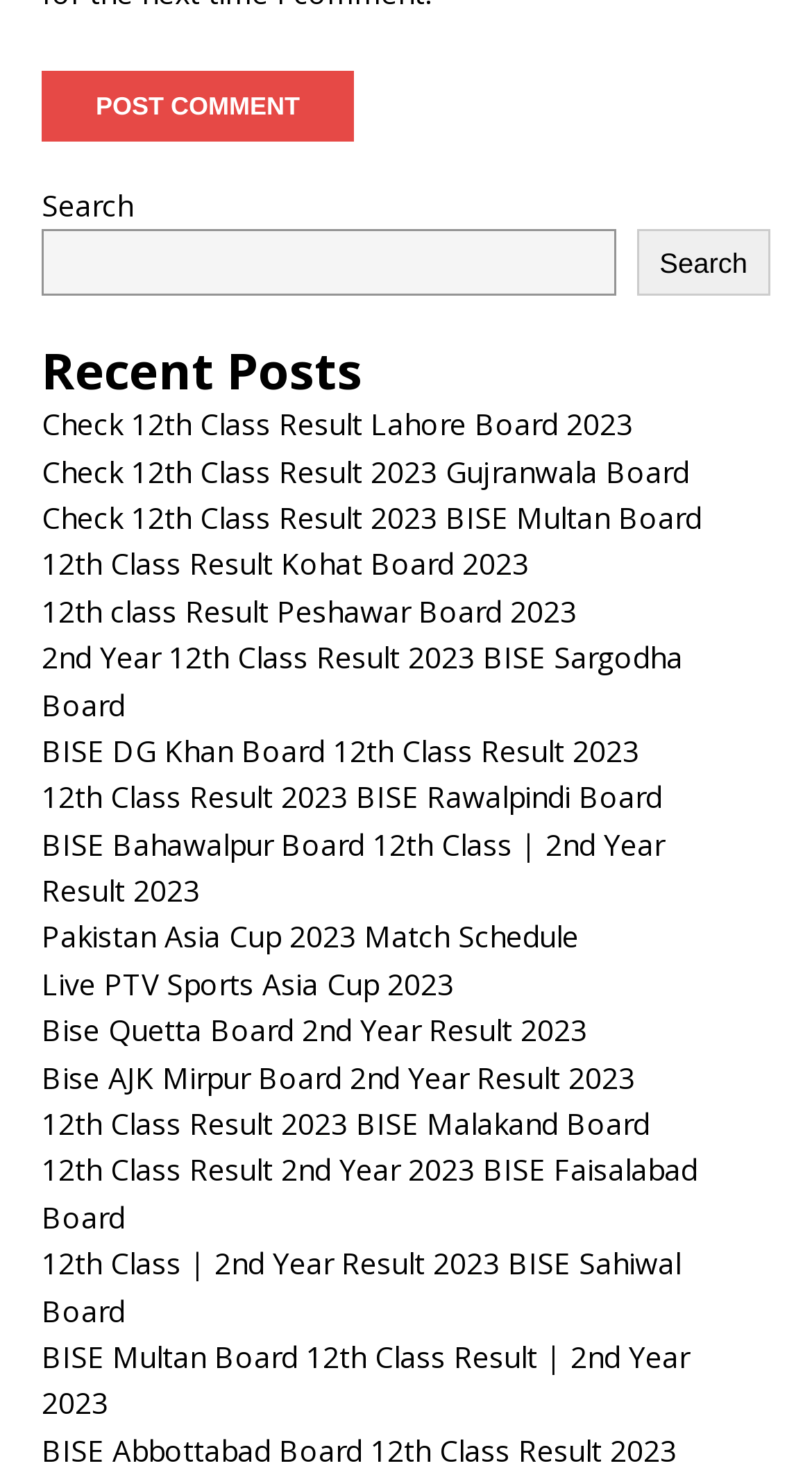Please predict the bounding box coordinates (top-left x, top-left y, bottom-right x, bottom-right y) for the UI element in the screenshot that fits the description: parent_node: Search name="s"

[0.051, 0.156, 0.758, 0.201]